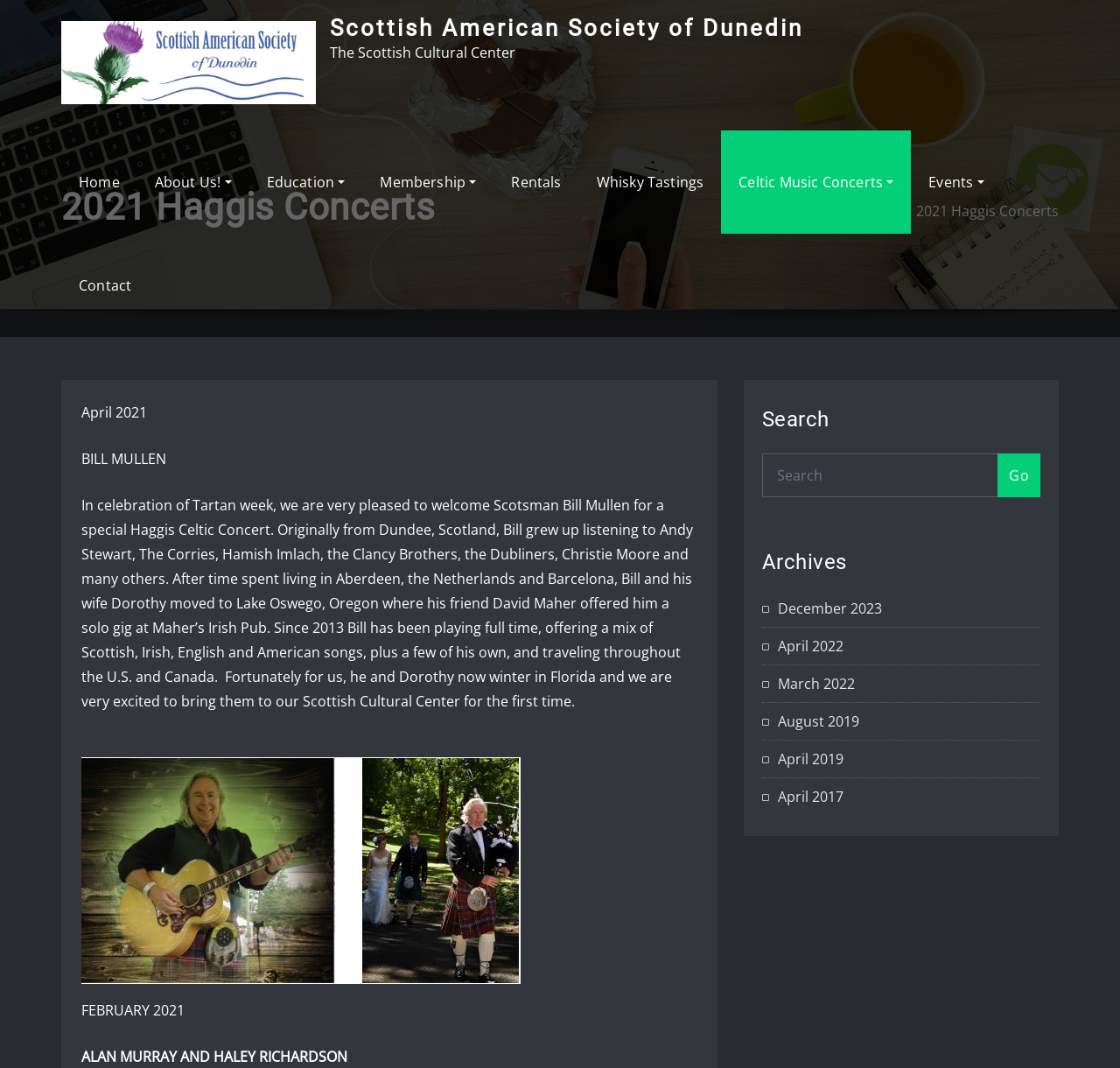Identify the coordinates of the bounding box for the element that must be clicked to accomplish the instruction: "View the April 2022 archives".

[0.695, 0.596, 0.753, 0.614]